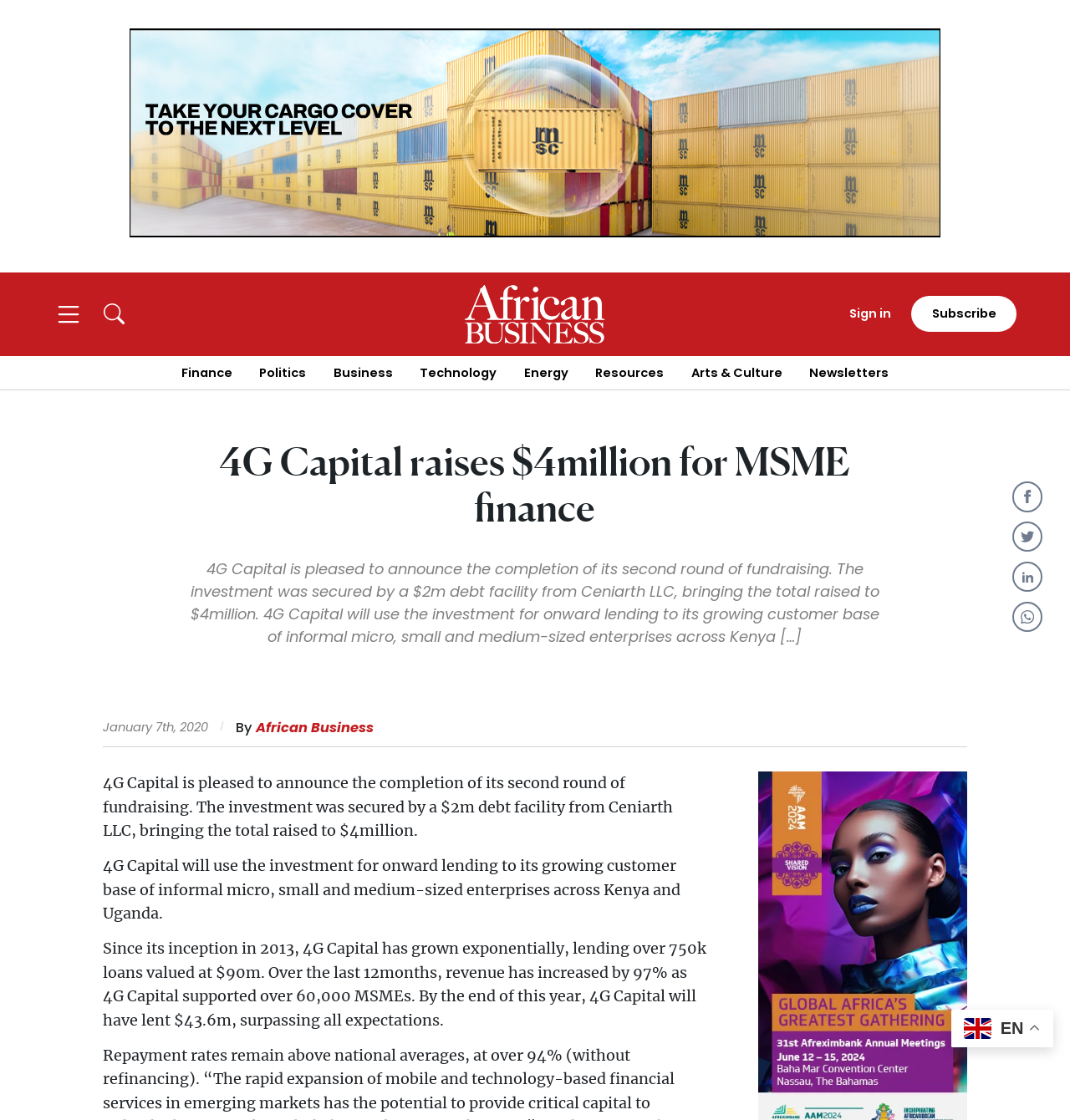What is the date of the article?
Analyze the screenshot and provide a detailed answer to the question.

I found the answer by reading the article, which mentions the date 'January 7th, 2020' at the bottom of the article.